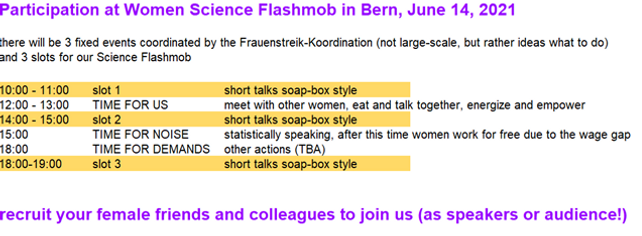Explain the image in a detailed and descriptive way.

The image features a colorful announcement for the "Participation at Women Science Flashmob" event held in Bern on June 14, 2021. It outlines a schedule of three distinct time slots for engaging activities, including opportunities for women to give short talks in a "soap-box style." The times are divided as follows: 

- **10:00 - 11:00:** Slot 1, featuring short talks. 
- **12:00 - 13:00:** "Time for Us," a time allocated for women to gather, eat, and empower one another. 
- **14:00 - 15:00:** Slot 2, with additional short talks. 
- **15:00 - 16:00:** "Time for Noise," addressing the wage gap, followed by other actions to be determined. 
- **18:00 - 19:00:** Slot 3, concluding with more short talks.

The text concludes with a call to action, encouraging women to recruit friends and colleagues to participate in the event as speakers or audience members, emphasizing inclusivity and collaboration within the community. The background is bright, enhancing the event’s vibrant and energetic atmosphere.